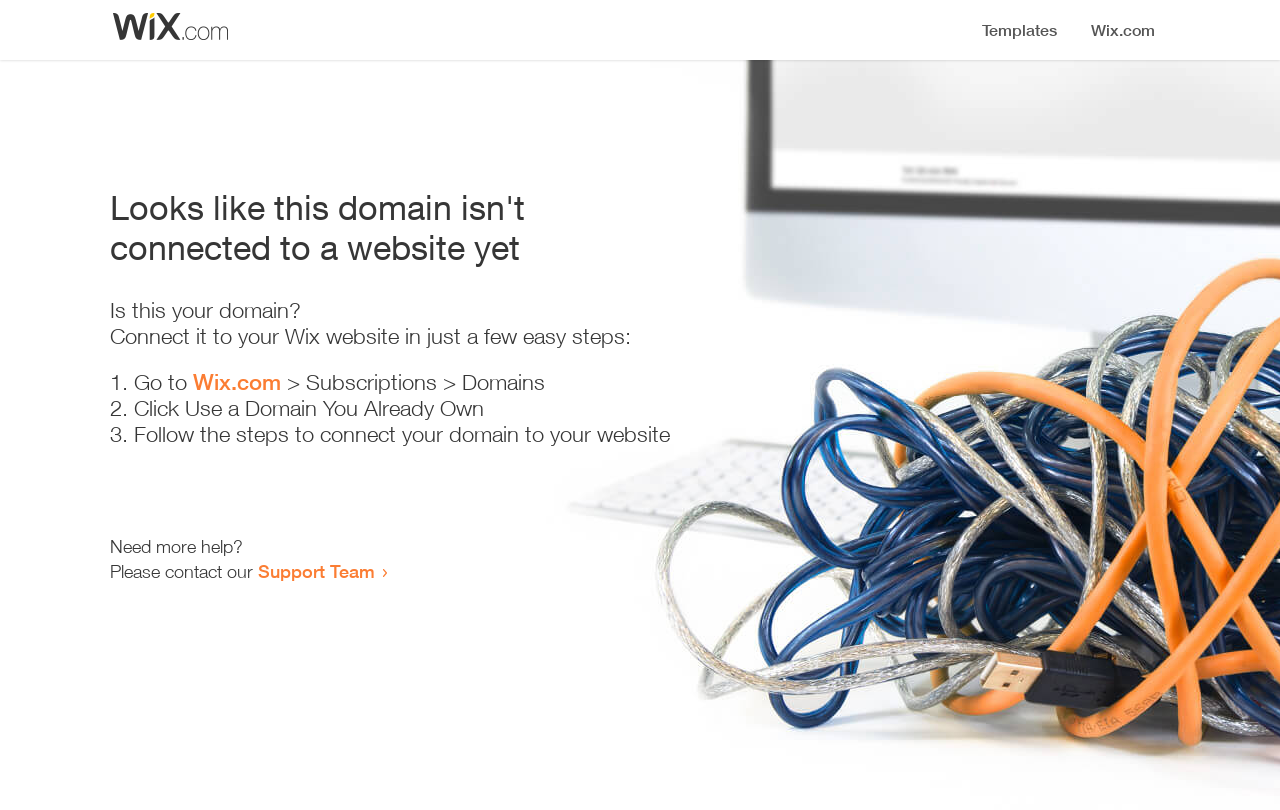Where can I get more help?
Can you give a detailed and elaborate answer to the question?

If I need more help, I can contact the Support Team, as indicated by the link 'Support Team' at the bottom of the page.